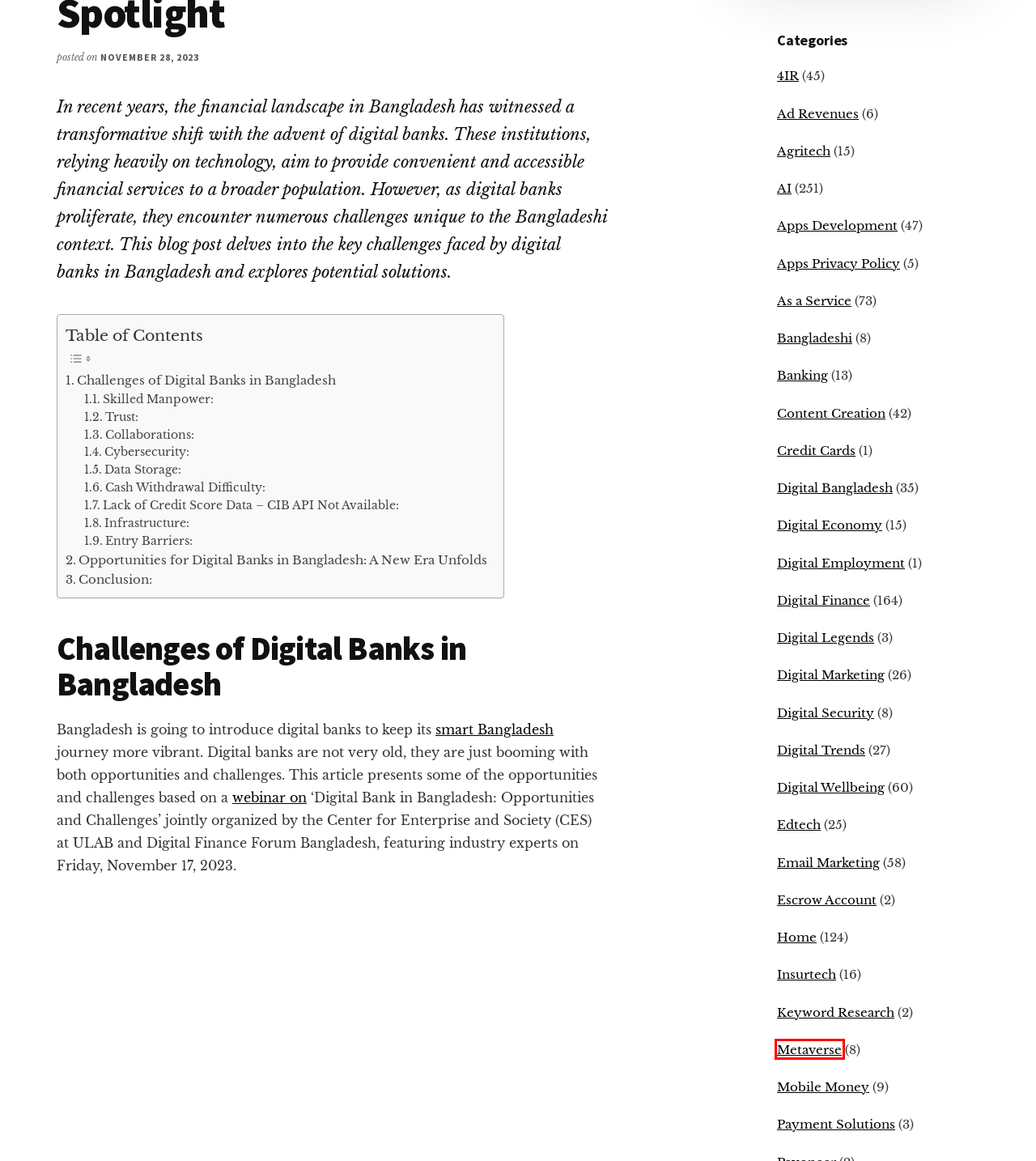Examine the screenshot of a webpage with a red bounding box around an element. Then, select the webpage description that best represents the new page after clicking the highlighted element. Here are the descriptions:
A. Digital Economy - Digital Mahbub
B. Digital Security - Digital Mahbub
C. Digital Wellbeing - Digital Mahbub
D. Insurtech - Digital Mahbub
E. Keyword Research - Digital Mahbub
F. Metaverse - Digital Mahbub
G. Content Creation - Digital Mahbub
H. Payment Solutions - Digital Mahbub

F